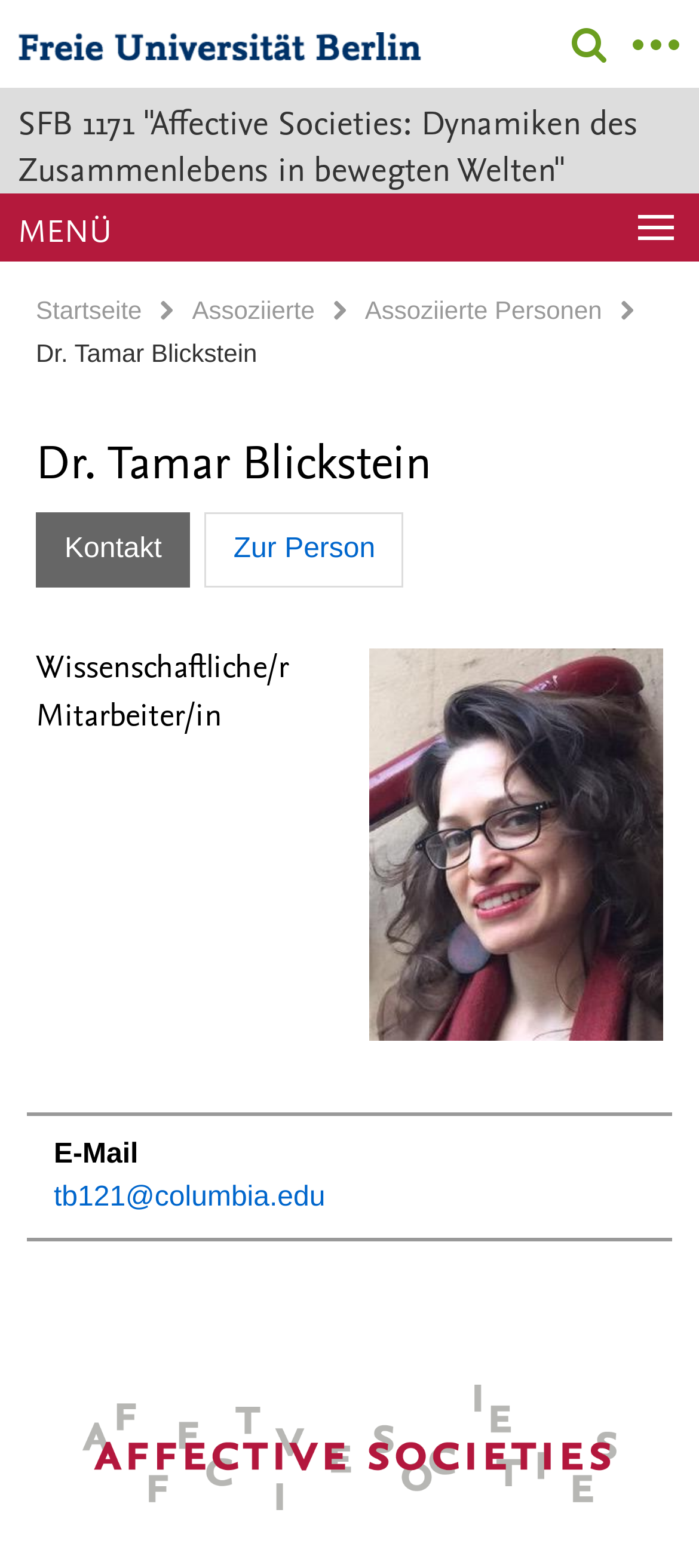Identify the bounding box of the UI element that matches this description: "Kontakt".

[0.051, 0.327, 0.272, 0.375]